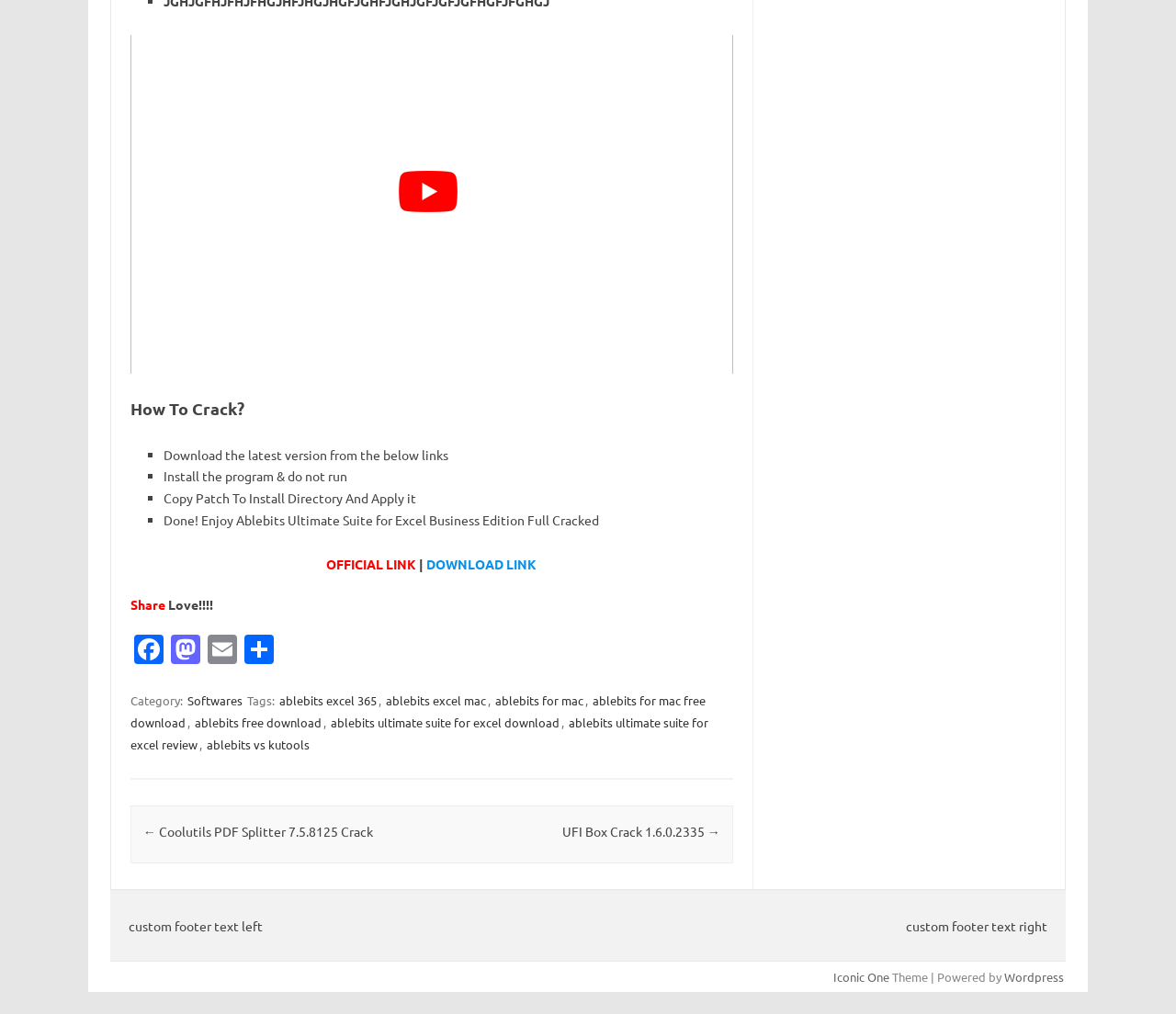Can you give a comprehensive explanation to the question given the content of the image?
What are the sharing options available?

The webpage provides several sharing options, which are Facebook, Mastodon, Email, and Share. These options are available at the bottom of the webpage.